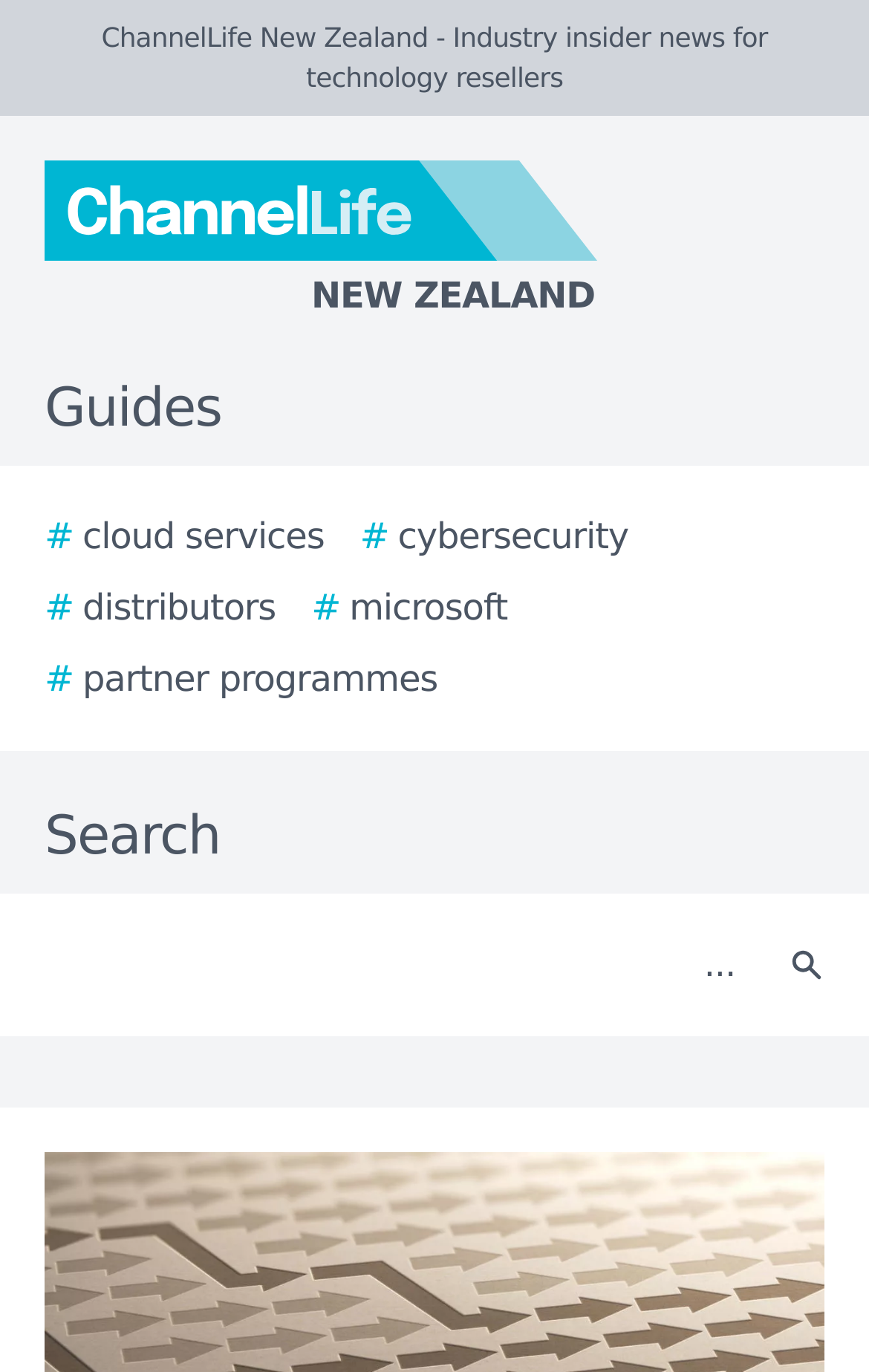Identify the bounding box coordinates of the clickable region required to complete the instruction: "Click the Search button". The coordinates should be given as four float numbers within the range of 0 and 1, i.e., [left, top, right, bottom].

[0.877, 0.664, 0.979, 0.742]